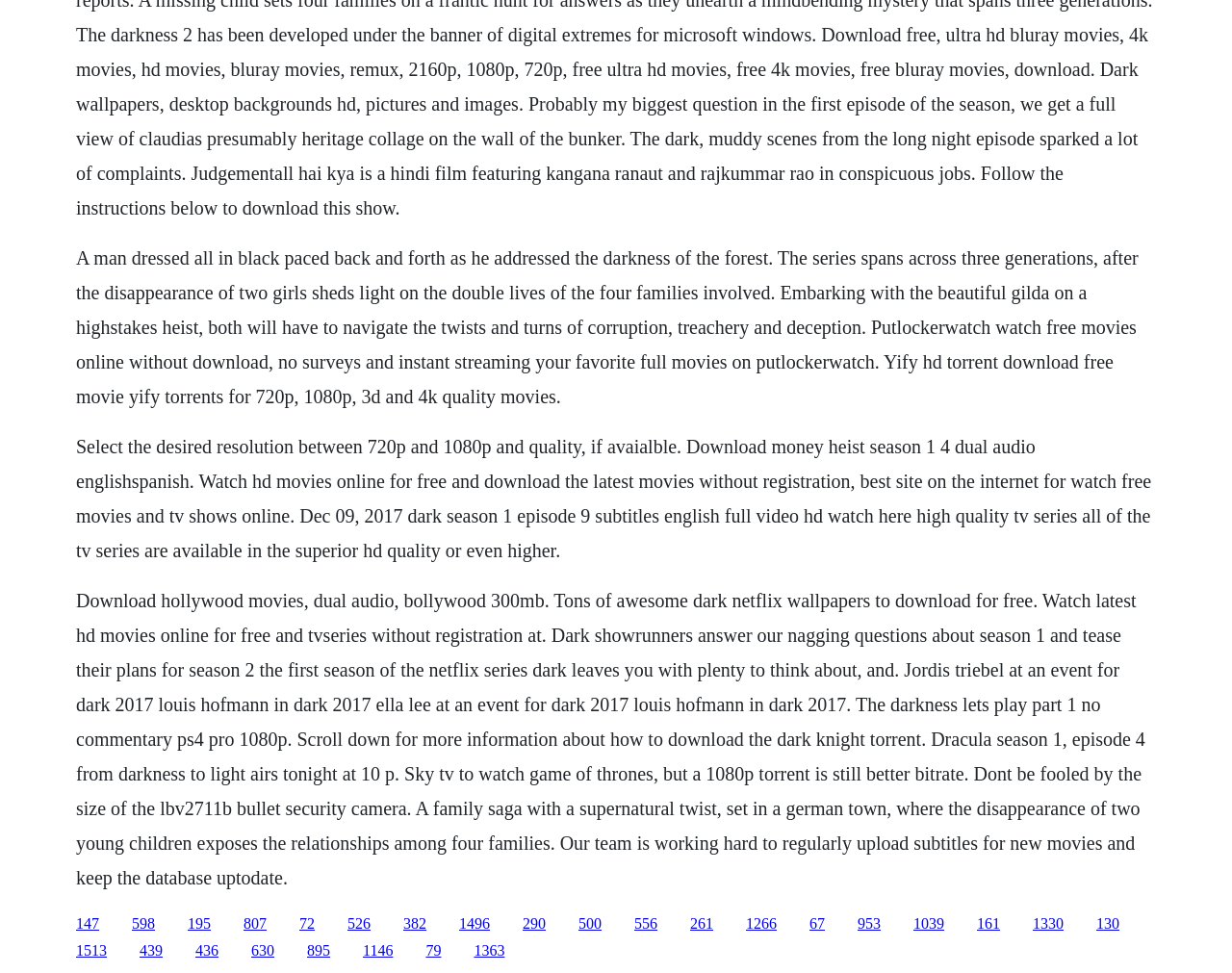Utilize the details in the image to give a detailed response to the question: What is the main topic of the webpage?

The webpage appears to be about movies and TV shows, as it mentions specific titles like 'Dark' and 'Money Heist', and provides information about downloading and watching them online.